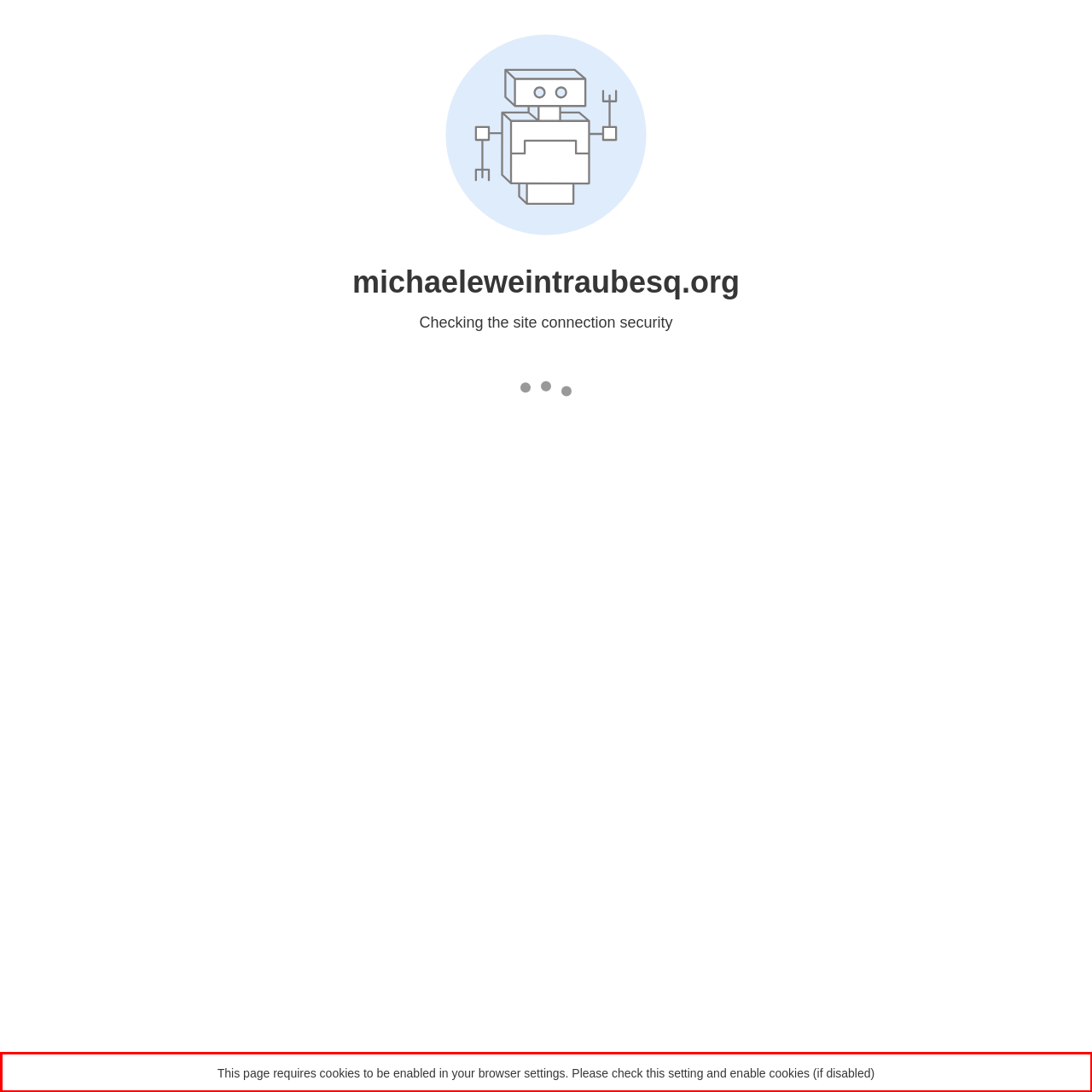Please identify and extract the text content from the UI element encased in a red bounding box on the provided webpage screenshot.

This page requires cookies to be enabled in your browser settings. Please check this setting and enable cookies (if disabled)